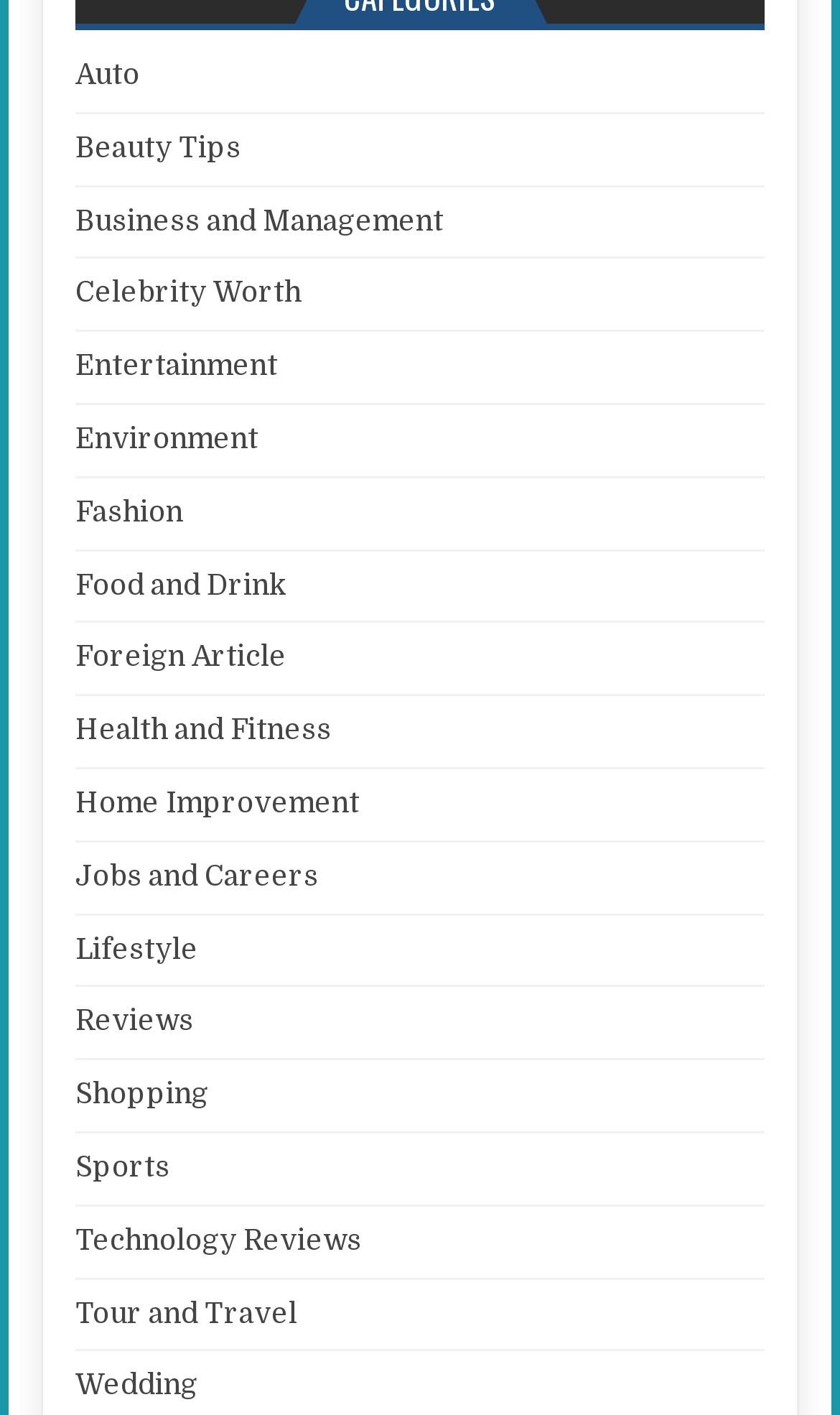What is the last category listed?
Please provide a comprehensive answer based on the contents of the image.

By looking at the navigation section, I can see that the last category listed is Wedding, which is located at the bottom of the list.